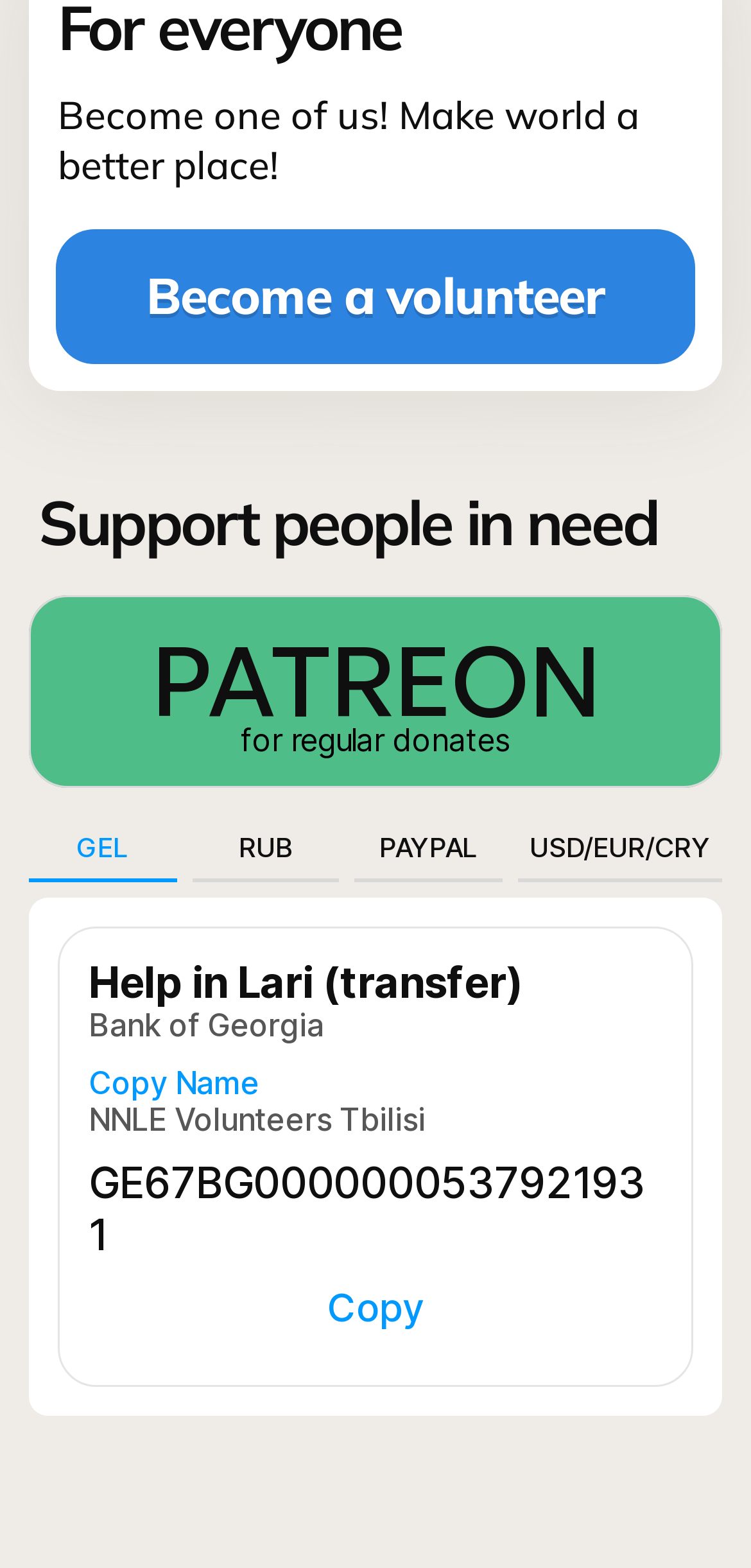What is the name of the organization?
Using the details from the image, give an elaborate explanation to answer the question.

The name of the organization is mentioned in the text 'NNLE Volunteers Tbilisi' which is likely to be the recipient of the donations.